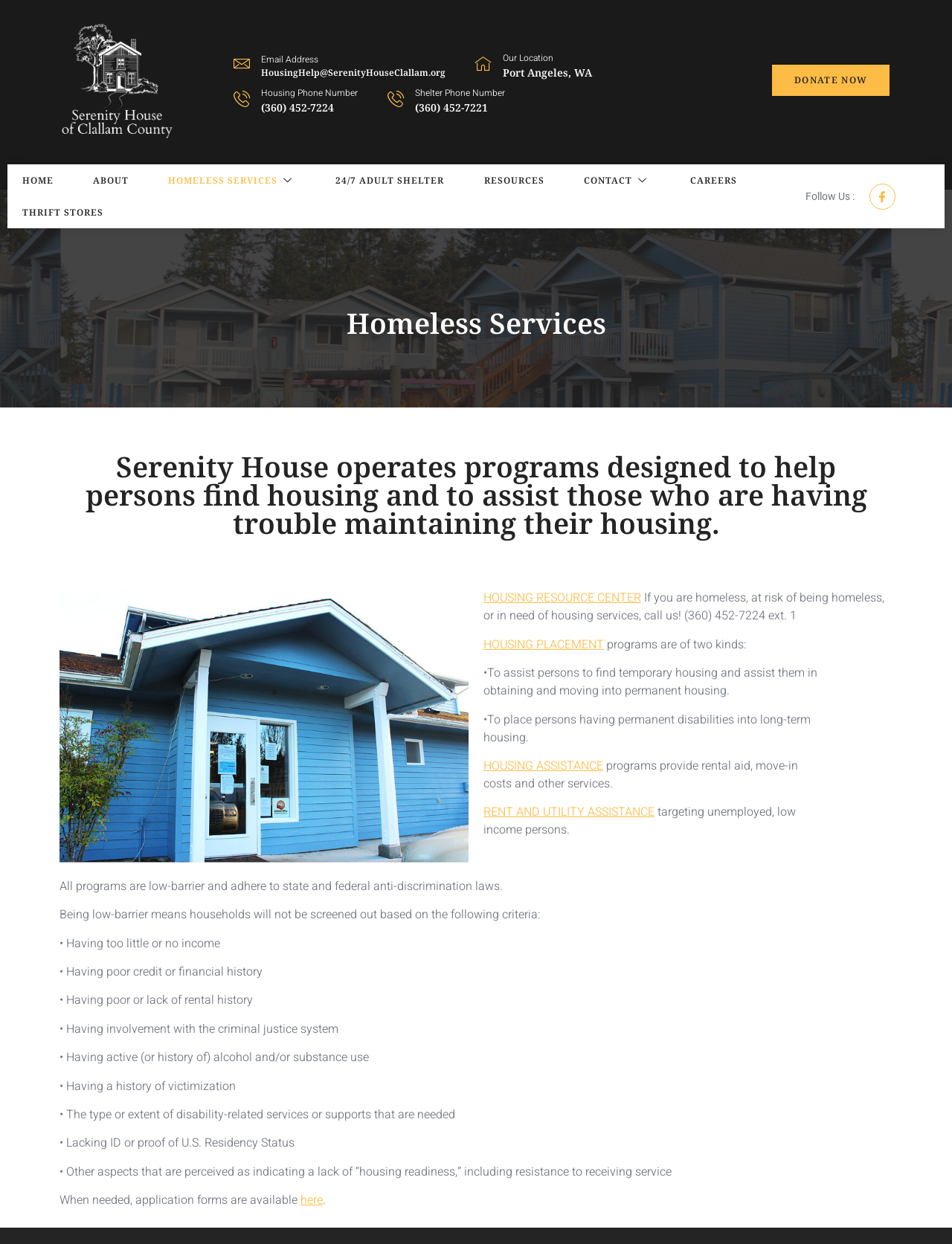What type of services does Serenity House operate?
Answer briefly with a single word or phrase based on the image.

Housing services